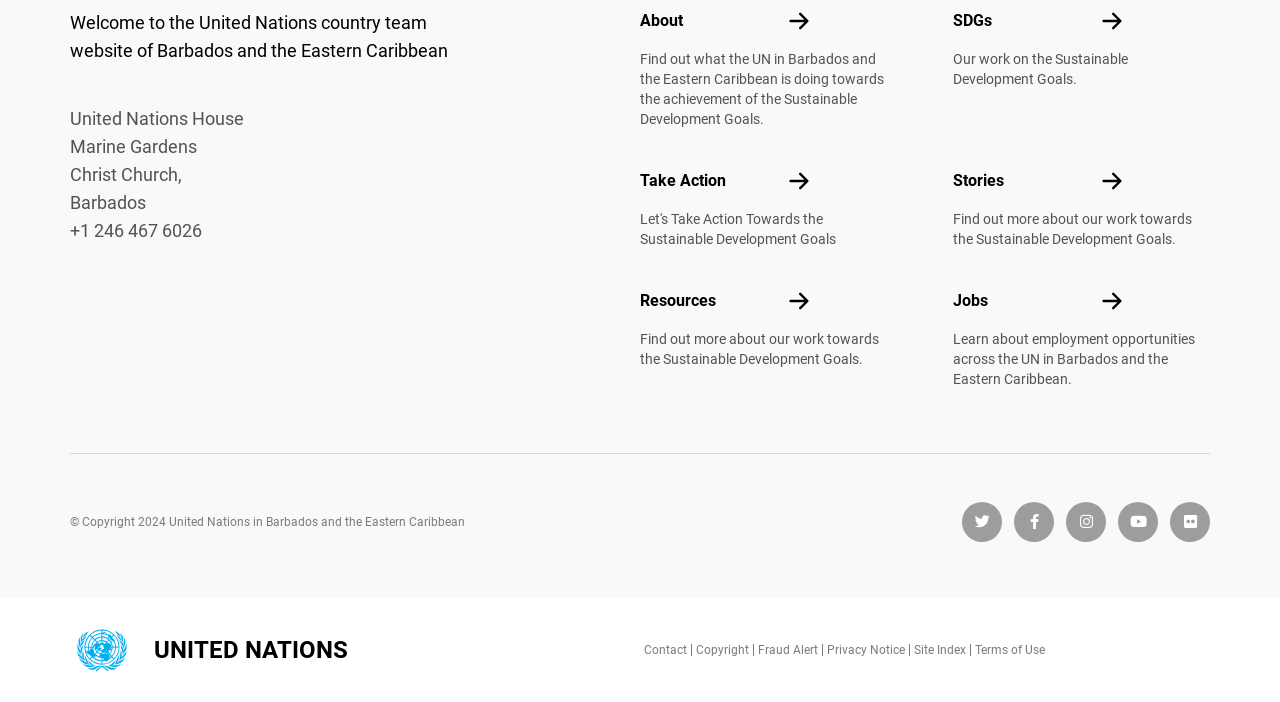Locate the bounding box coordinates of the region to be clicked to comply with the following instruction: "Click on About". The coordinates must be four float numbers between 0 and 1, in the form [left, top, right, bottom].

[0.5, 0.016, 0.534, 0.043]